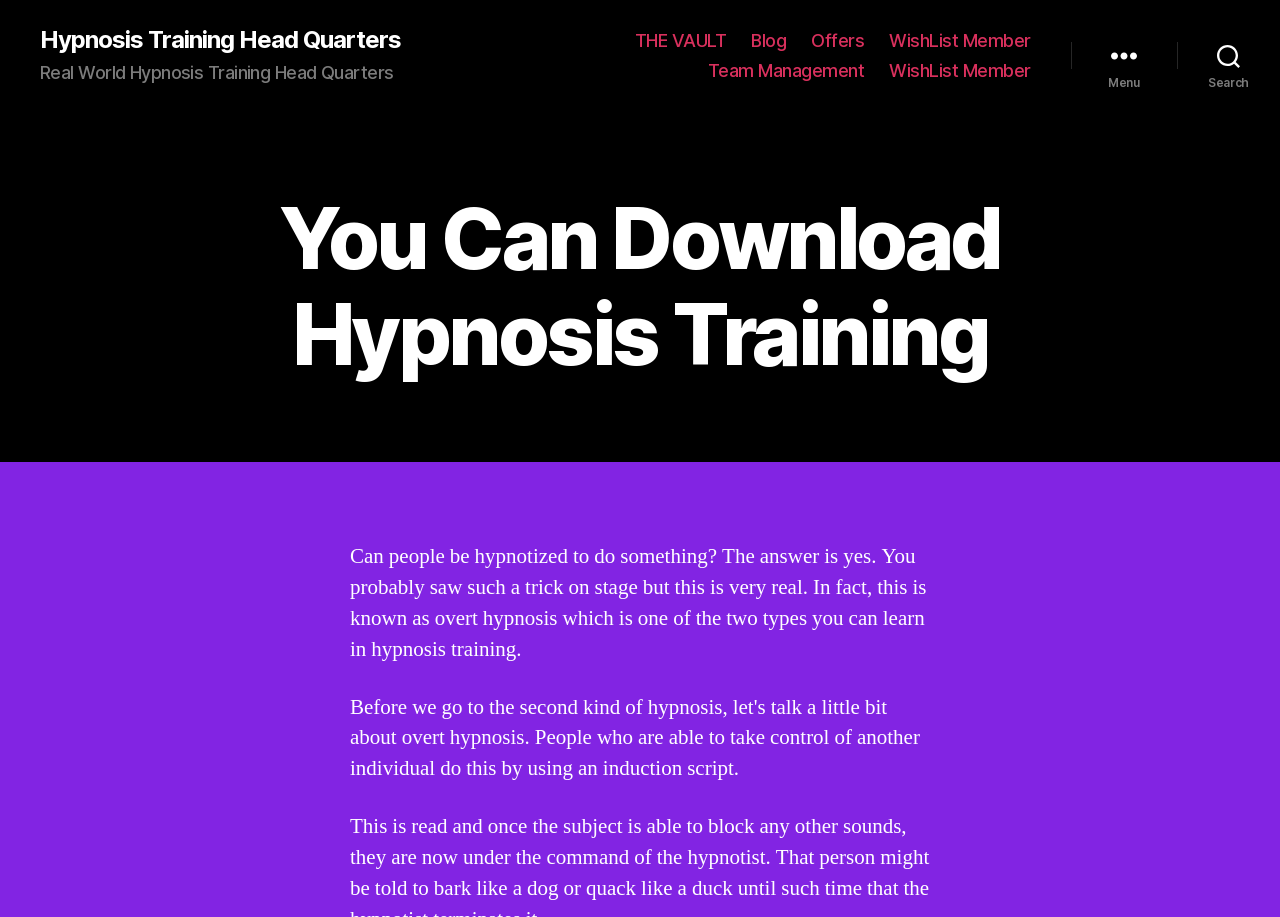Please locate the bounding box coordinates of the element that should be clicked to achieve the given instruction: "Open the menu".

[0.837, 0.037, 0.92, 0.085]